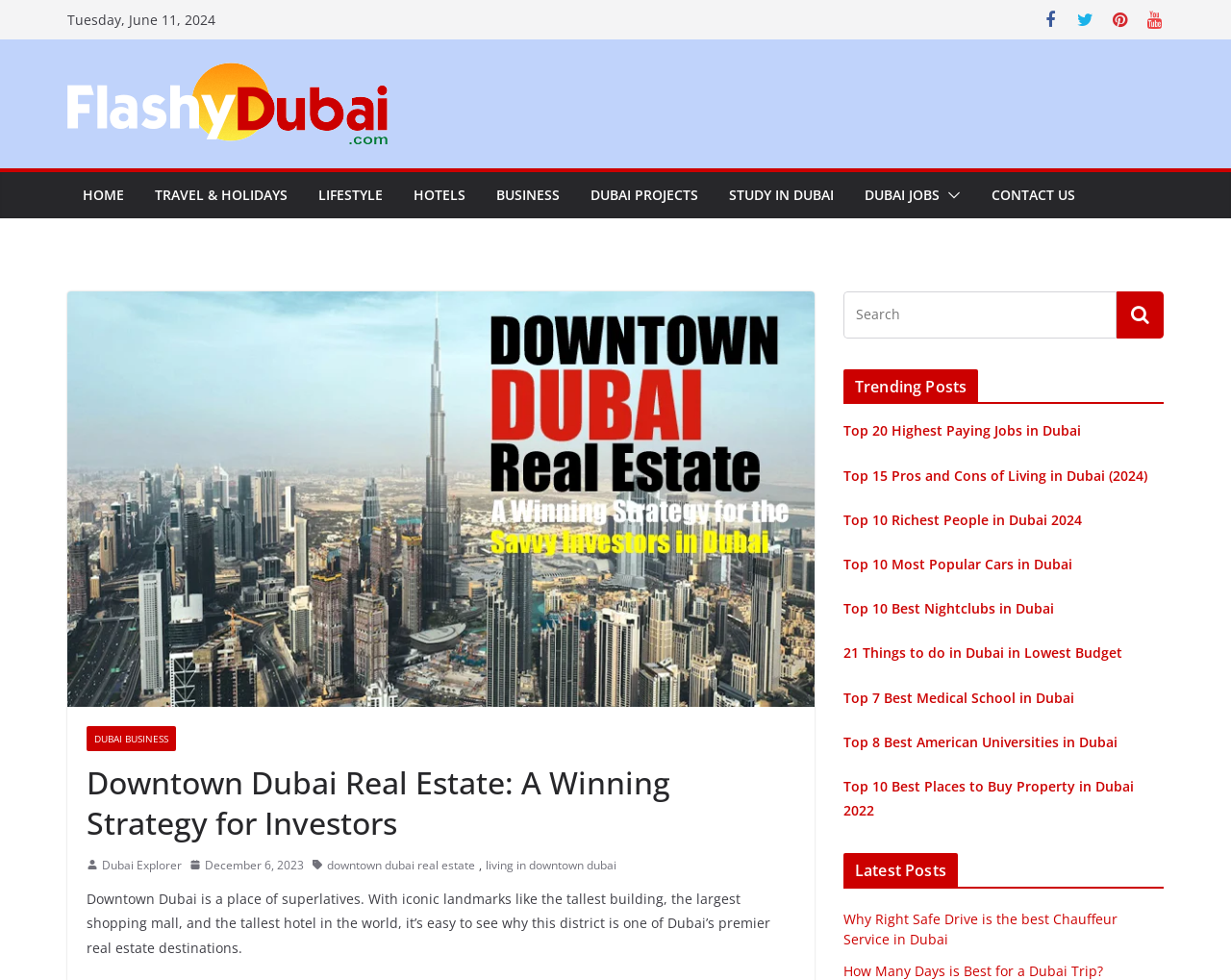What is the current date?
Please give a well-detailed answer to the question.

The current date can be found at the top of the webpage, which is 'Tuesday, June 11, 2024'.